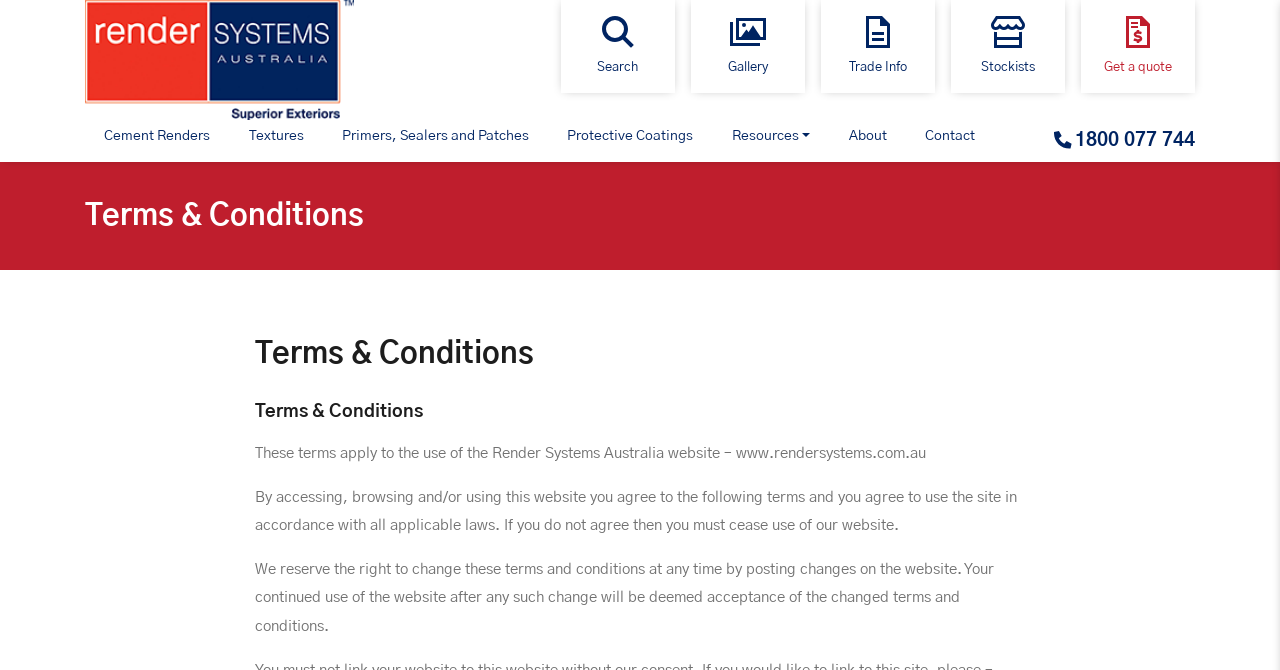Can you give a detailed response to the following question using the information from the image? What is the name of the company?

The name of the company can be found in the top-left corner of the webpage, where it is written as 'Render Systems Australia' in a logo format, and also as a link with the same text.